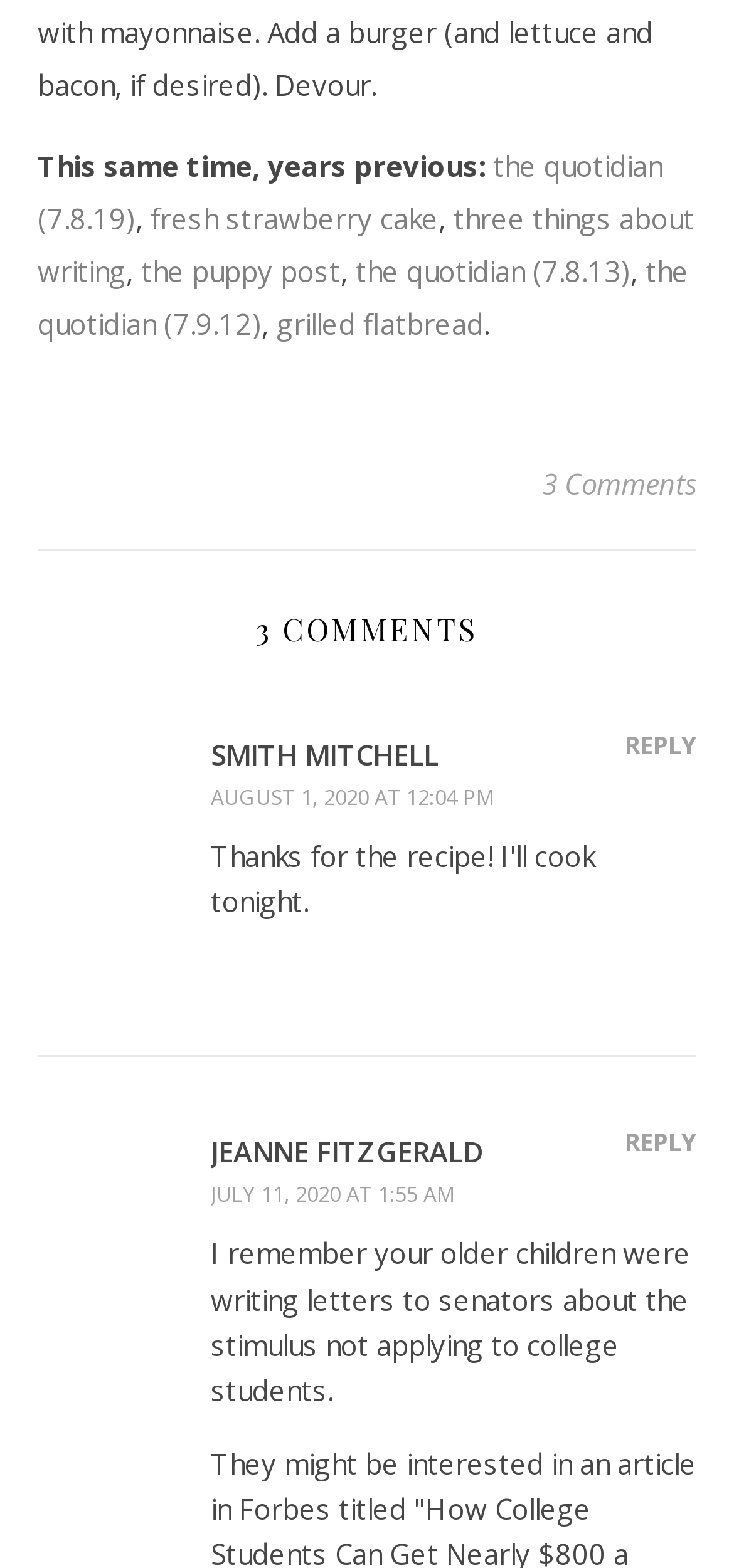Pinpoint the bounding box coordinates of the area that should be clicked to complete the following instruction: "Reply to Smith Mitchell". The coordinates must be given as four float numbers between 0 and 1, i.e., [left, top, right, bottom].

[0.851, 0.461, 0.949, 0.491]